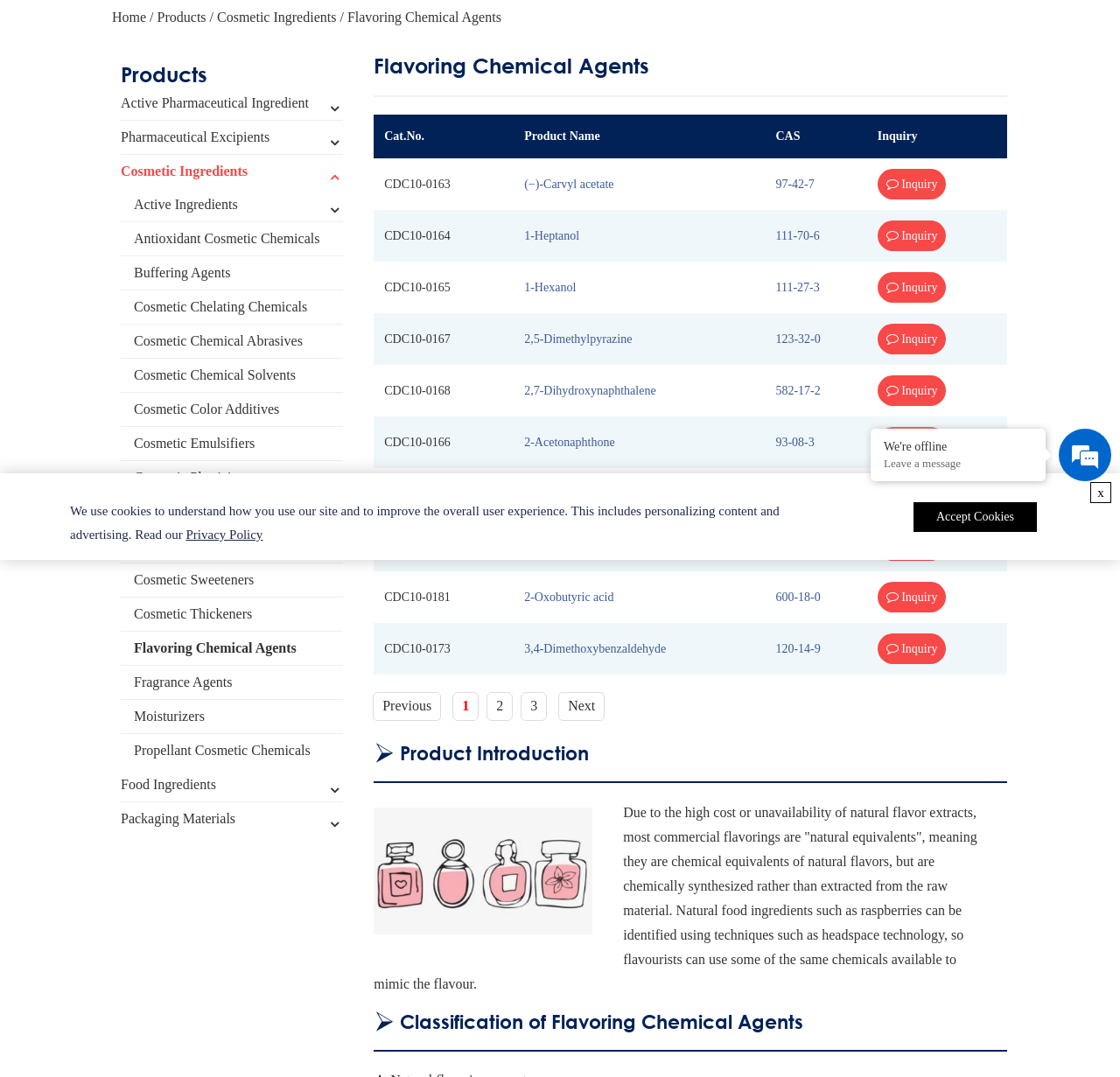Please provide the bounding box coordinate of the region that matches the element description: Cosmetic Chemical Abrasives. Coordinates should be in the format (top-left x, top-left y, bottom-right x, bottom-right y) and all values should be between 0 and 1.

[0.108, 0.301, 0.306, 0.332]